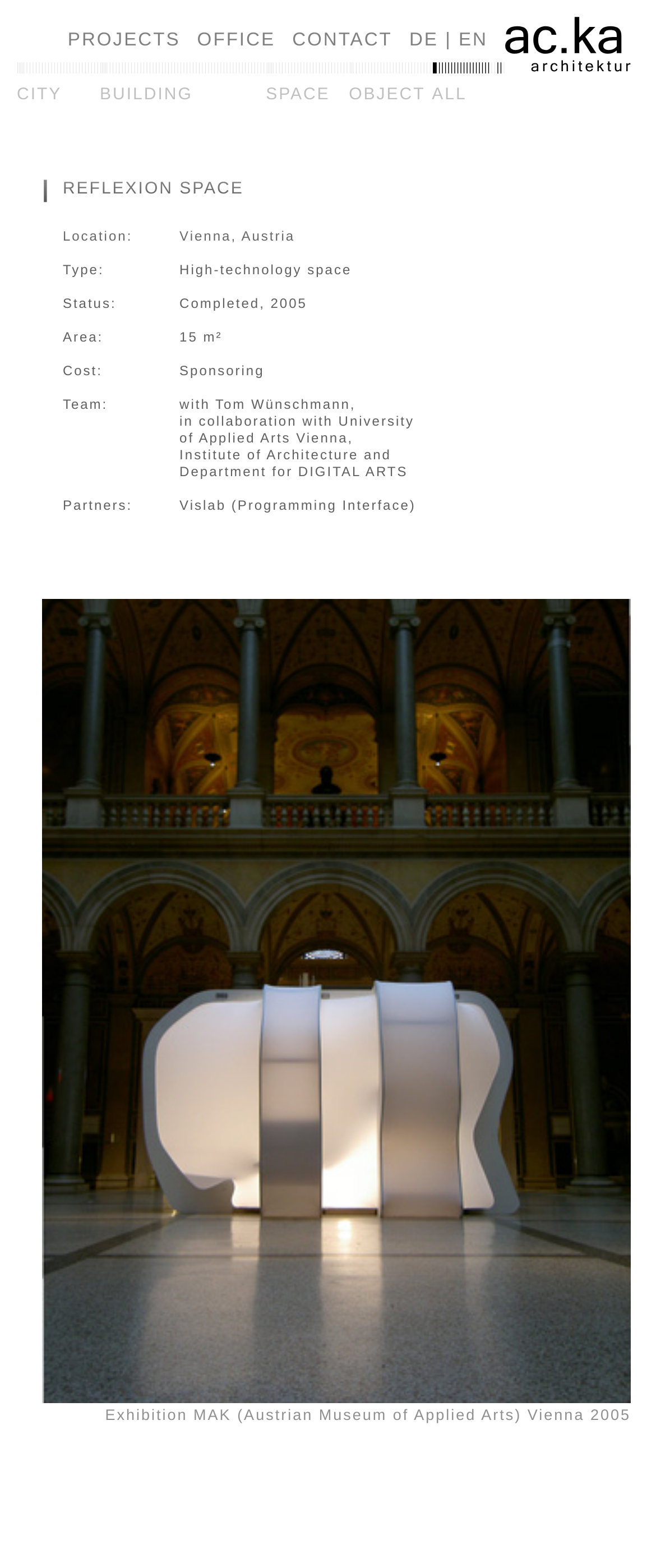Provide a short answer to the following question with just one word or phrase: Who collaborated with Tom Wünschmann on the project?

University of Applied Arts Vienna